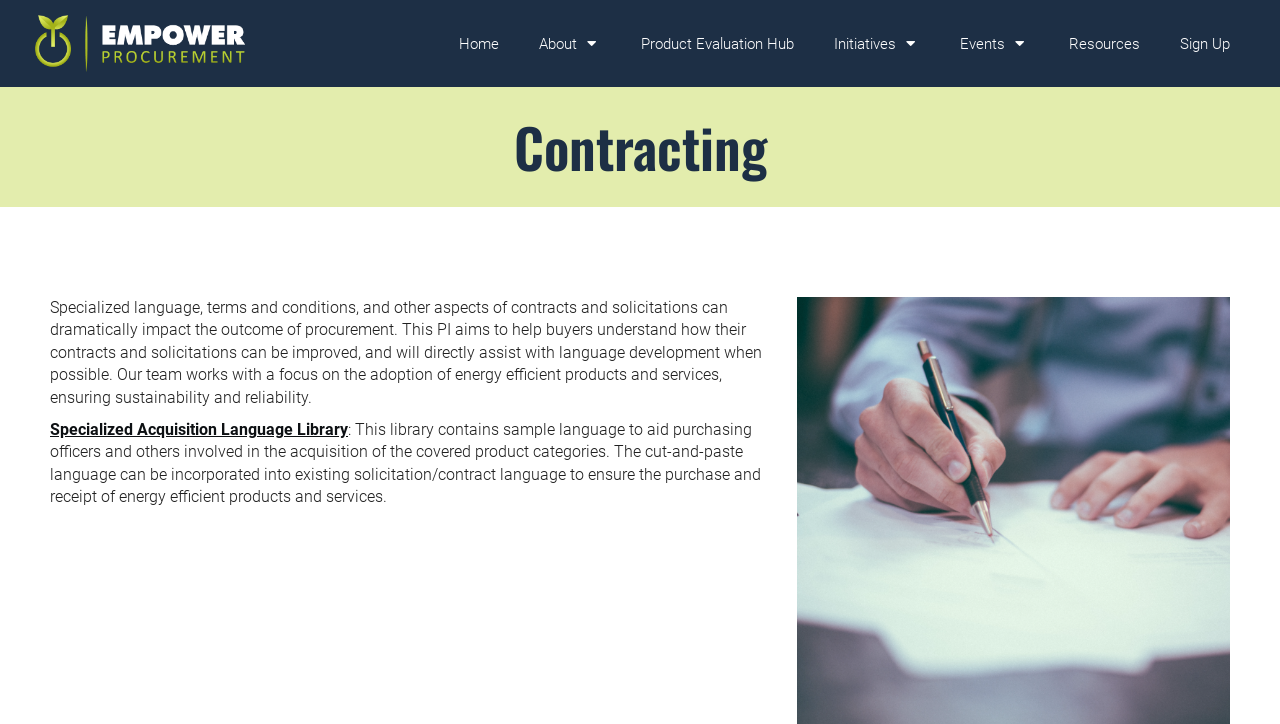What is the purpose of the Specialized Acquisition Language Library?
Based on the visual content, answer with a single word or a brief phrase.

Aid purchasing officers